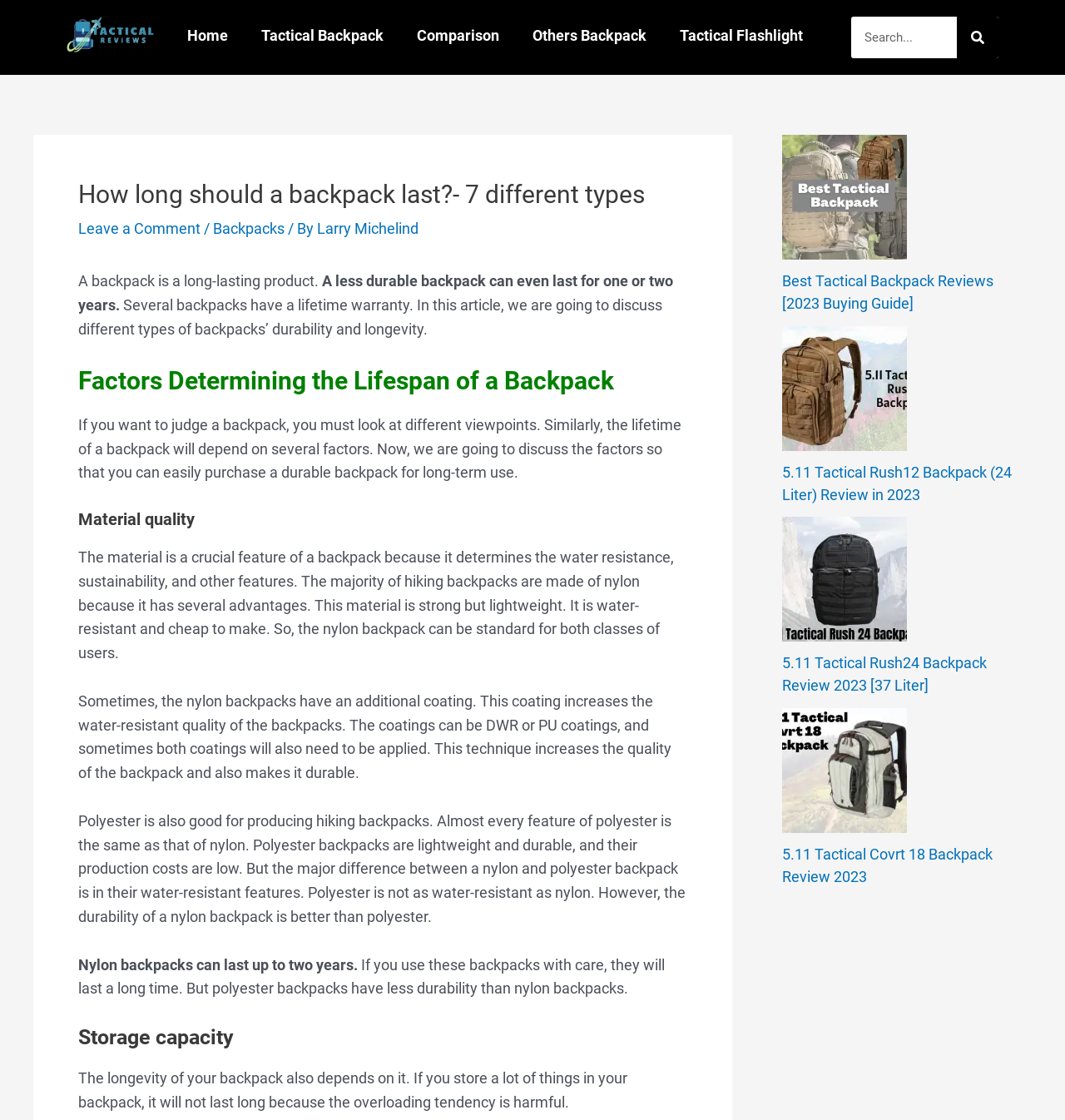Please provide a comprehensive response to the question below by analyzing the image: 
How long can a nylon backpack last?

According to the webpage, a nylon backpack can last up to two years if used with care, but its durability is better than polyester backpacks.